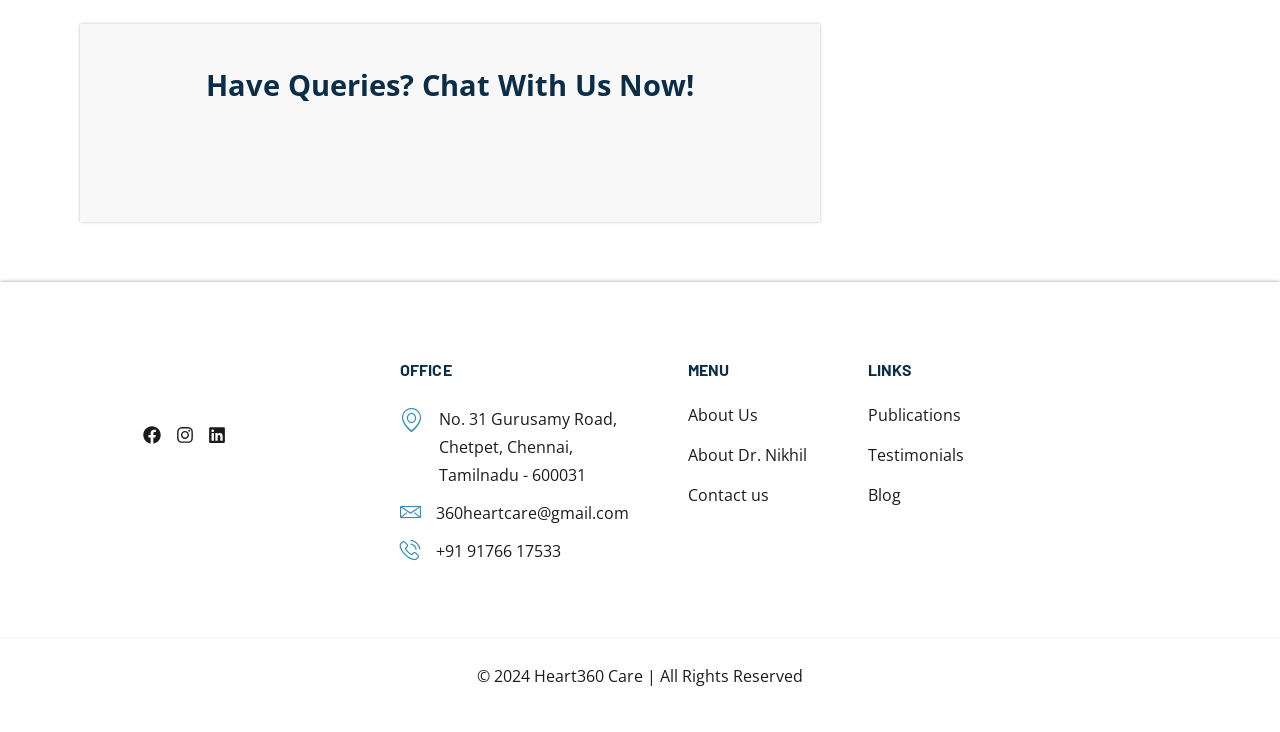What is the copyright year?
Please provide a single word or phrase based on the screenshot.

2024